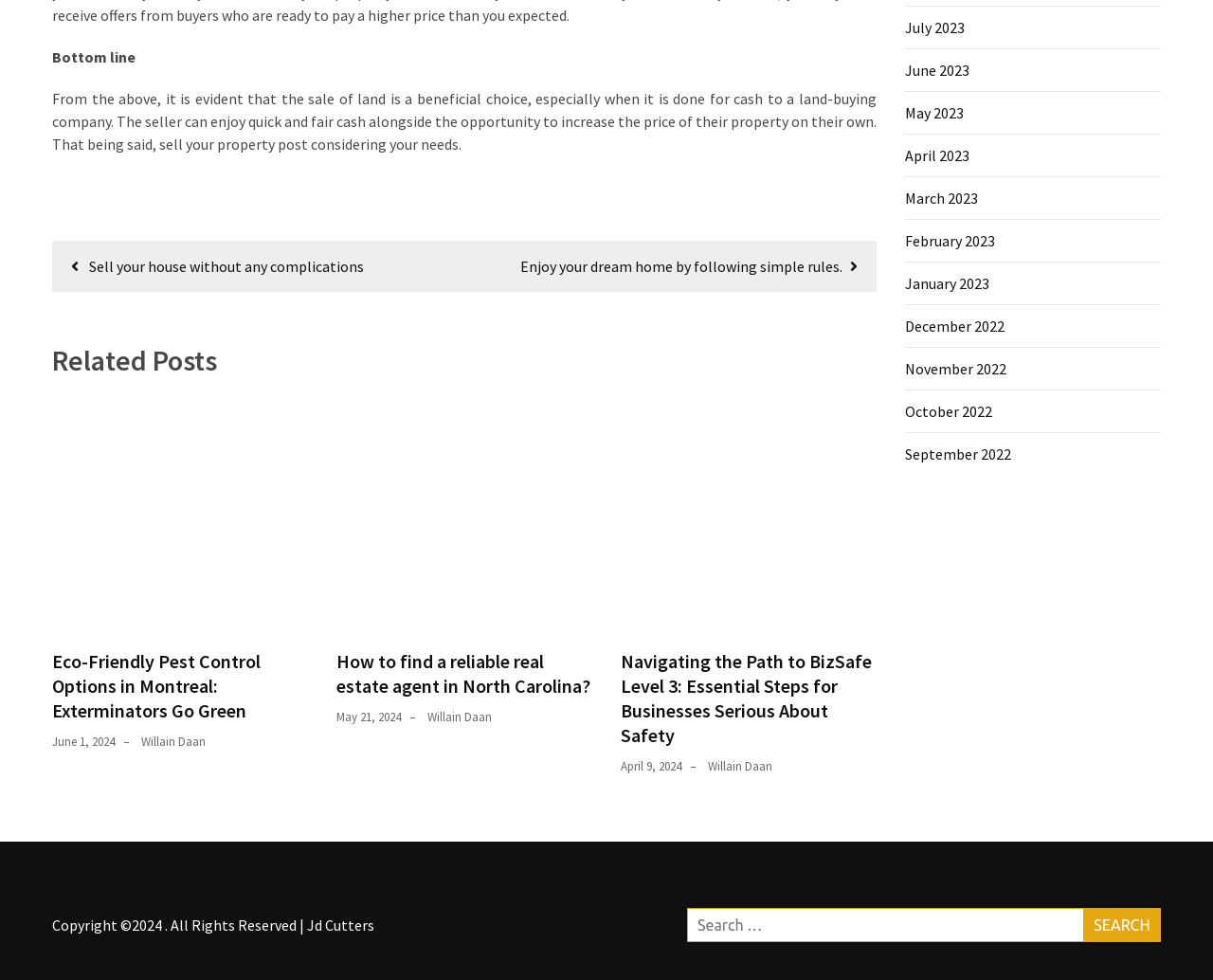What are the most used categories on this website?
Please provide a single word or phrase as your answer based on the screenshot.

Business, Real Estate, Shopping, etc.